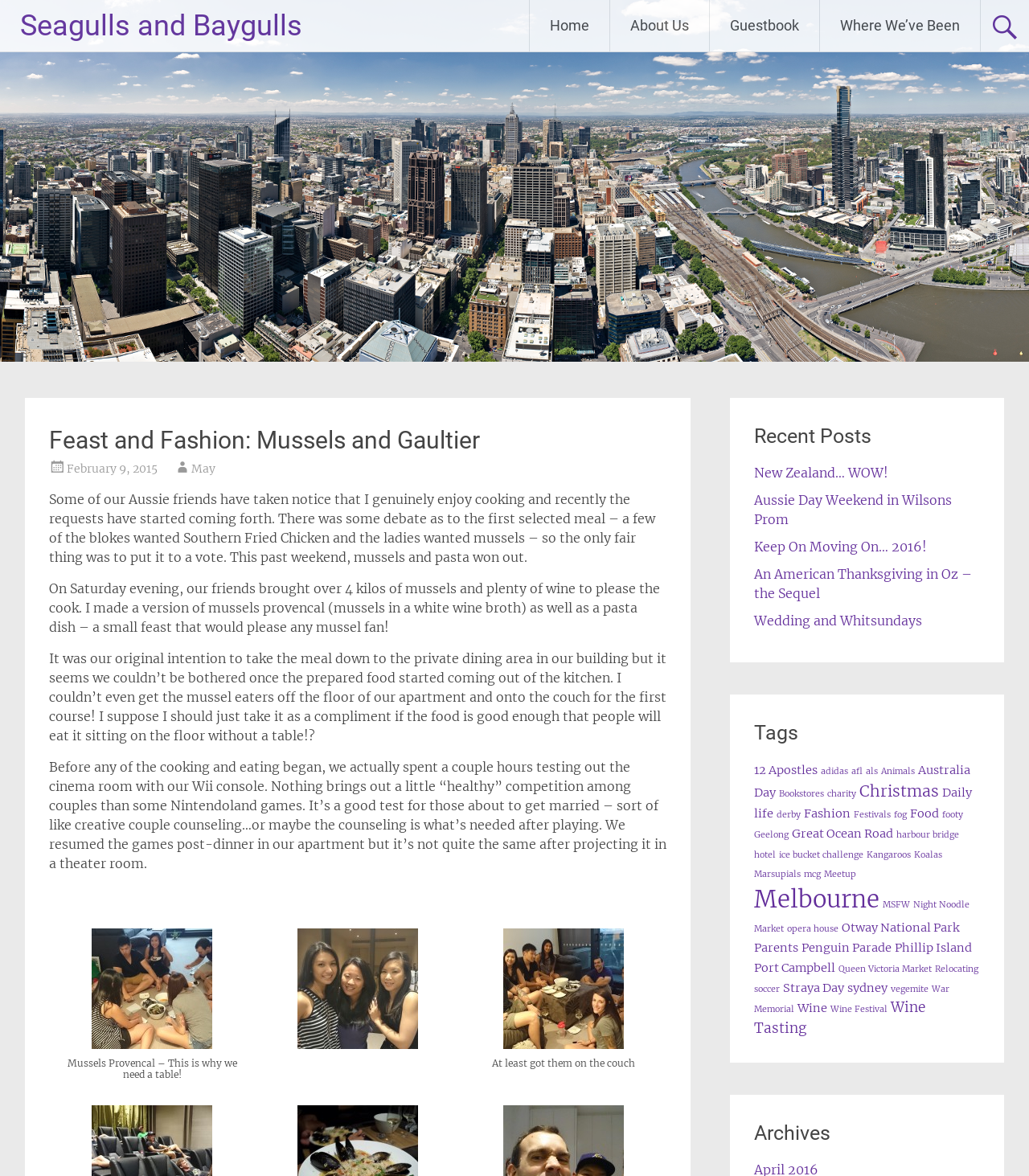Use a single word or phrase to answer the following:
What type of games did they play on their Wii console?

Nintendoland games